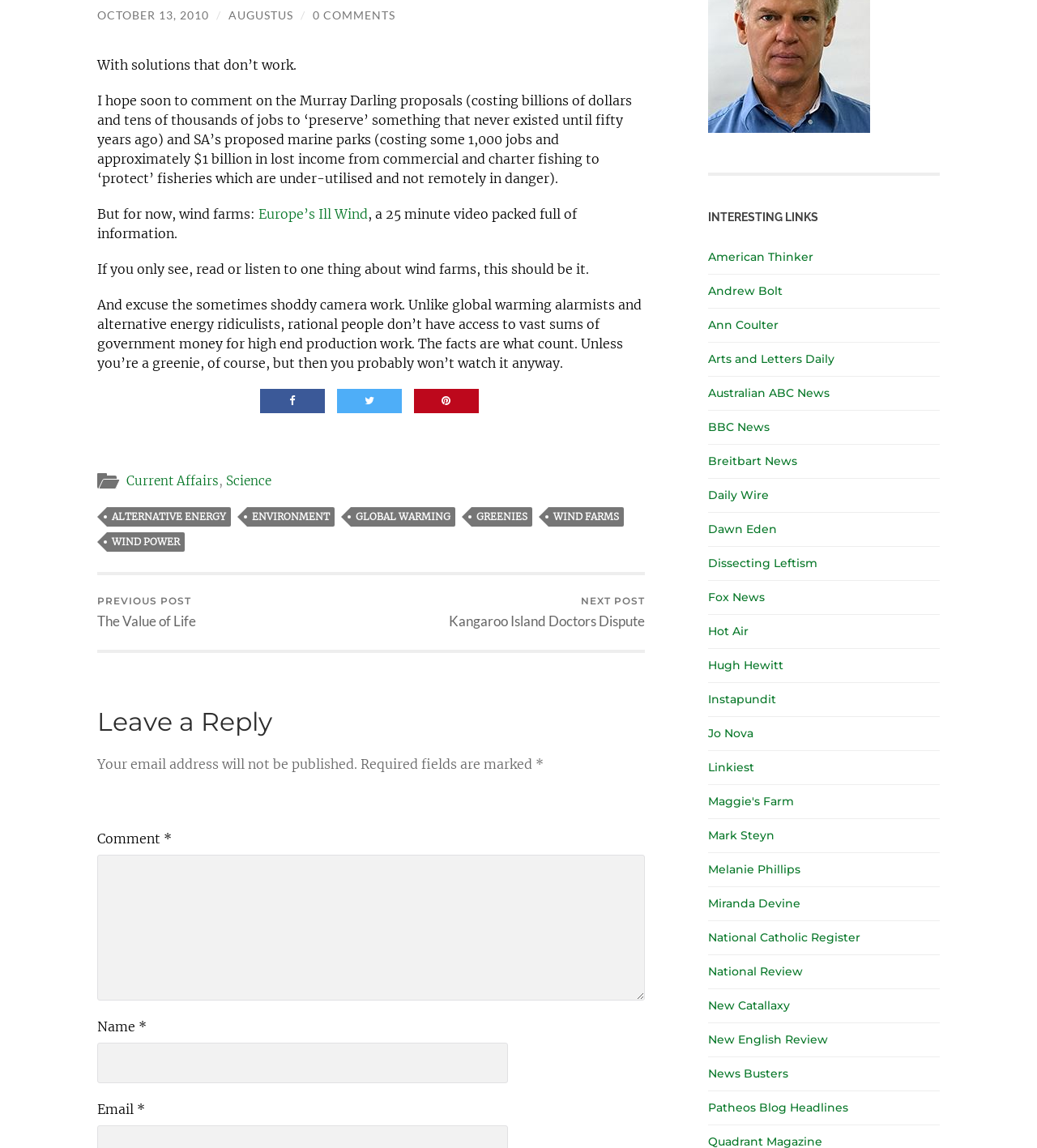From the webpage screenshot, predict the bounding box coordinates (top-left x, top-left y, bottom-right x, bottom-right y) for the UI element described here: Miranda Devine

[0.683, 0.78, 0.772, 0.793]